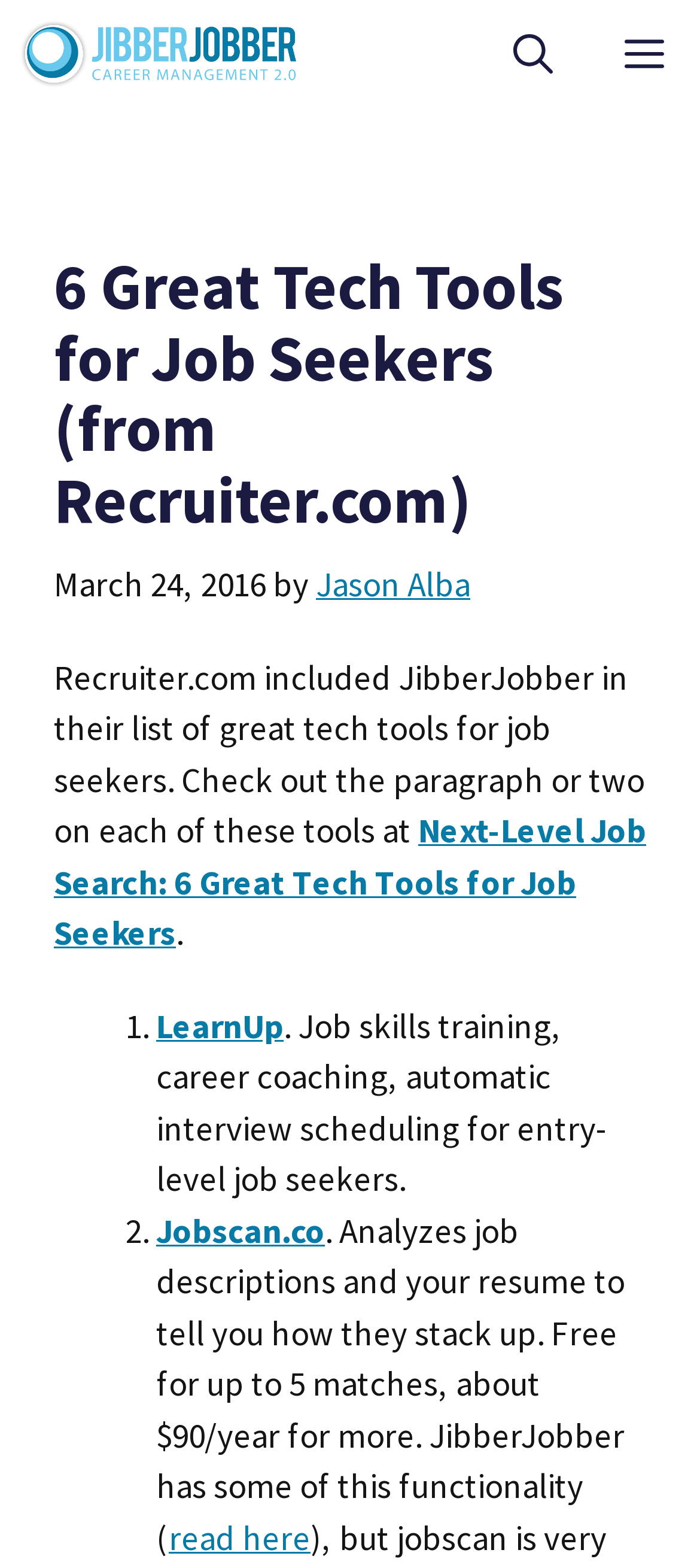Locate the headline of the webpage and generate its content.

6 Great Tech Tools for Job Seekers (from Recruiter.com)